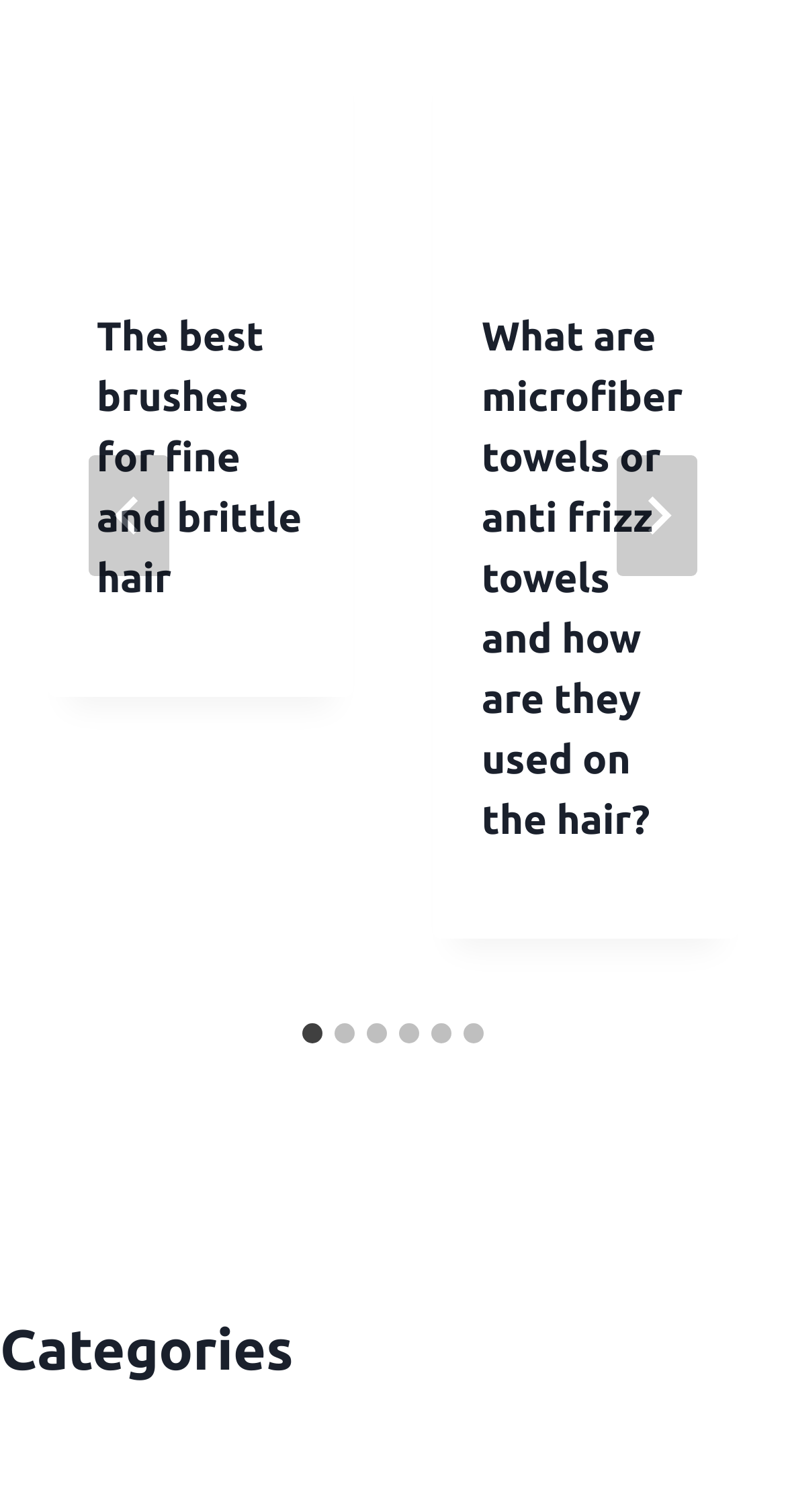How many slides are there?
Using the image, answer in one word or phrase.

6